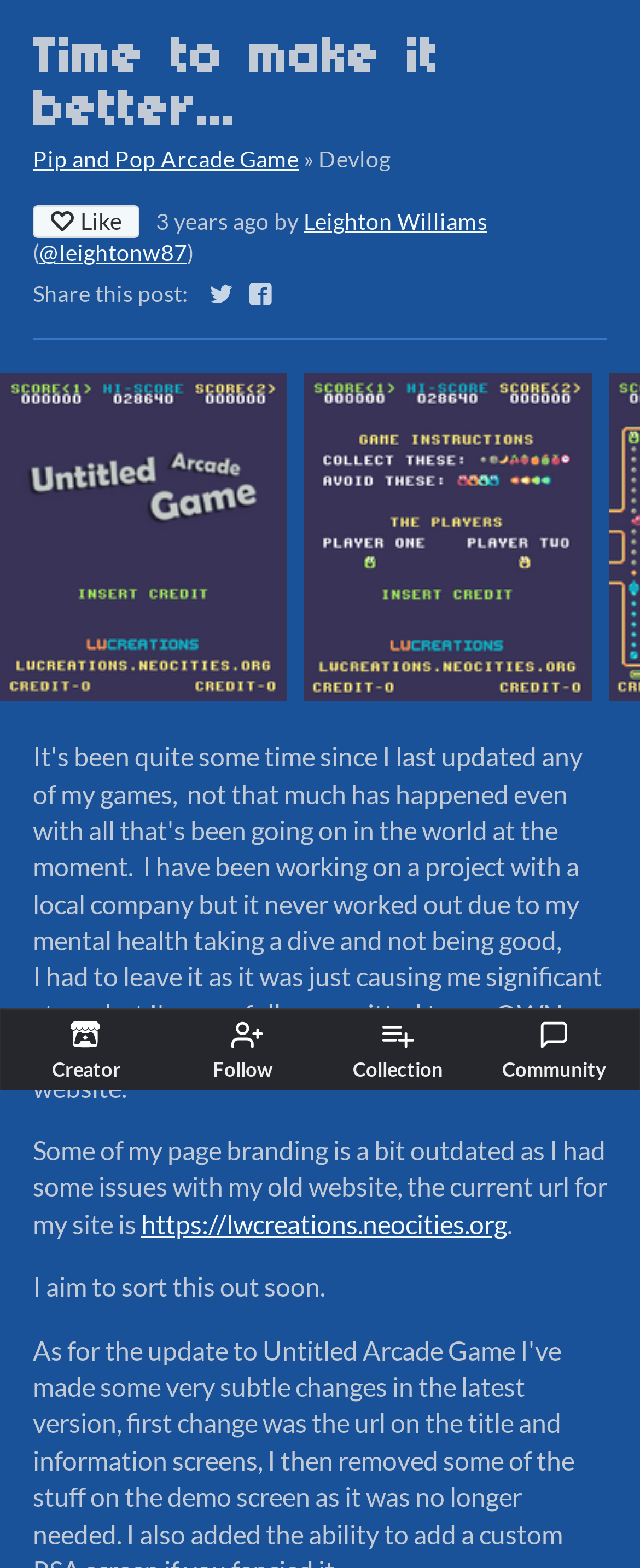Determine the bounding box coordinates of the clickable element to achieve the following action: 'Share this post on Twitter'. Provide the coordinates as four float values between 0 and 1, formatted as [left, top, right, bottom].

[0.328, 0.179, 0.364, 0.199]